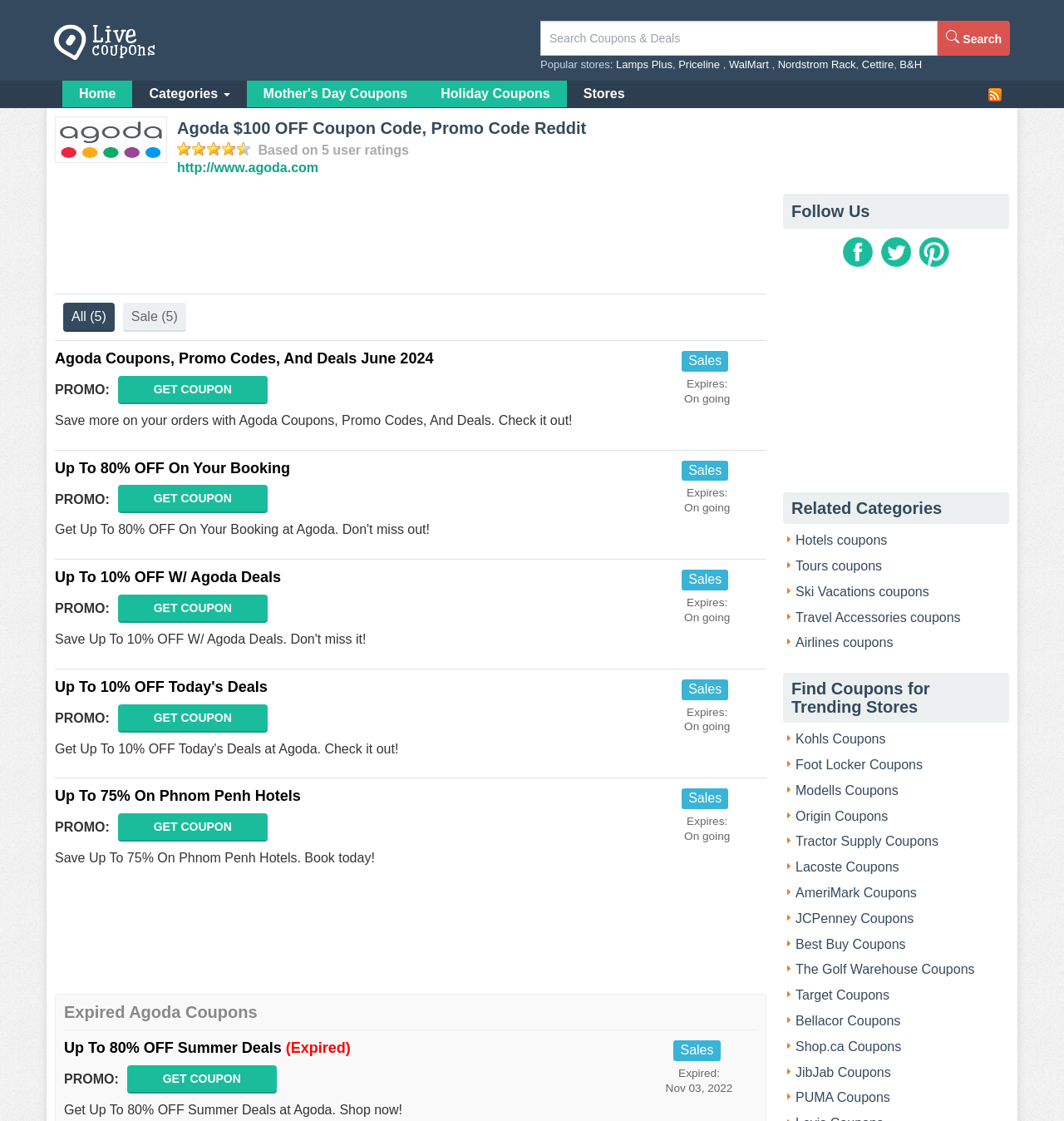What is the popular store listed after Lamps Plus?
Answer with a single word or short phrase according to what you see in the image.

Priceline